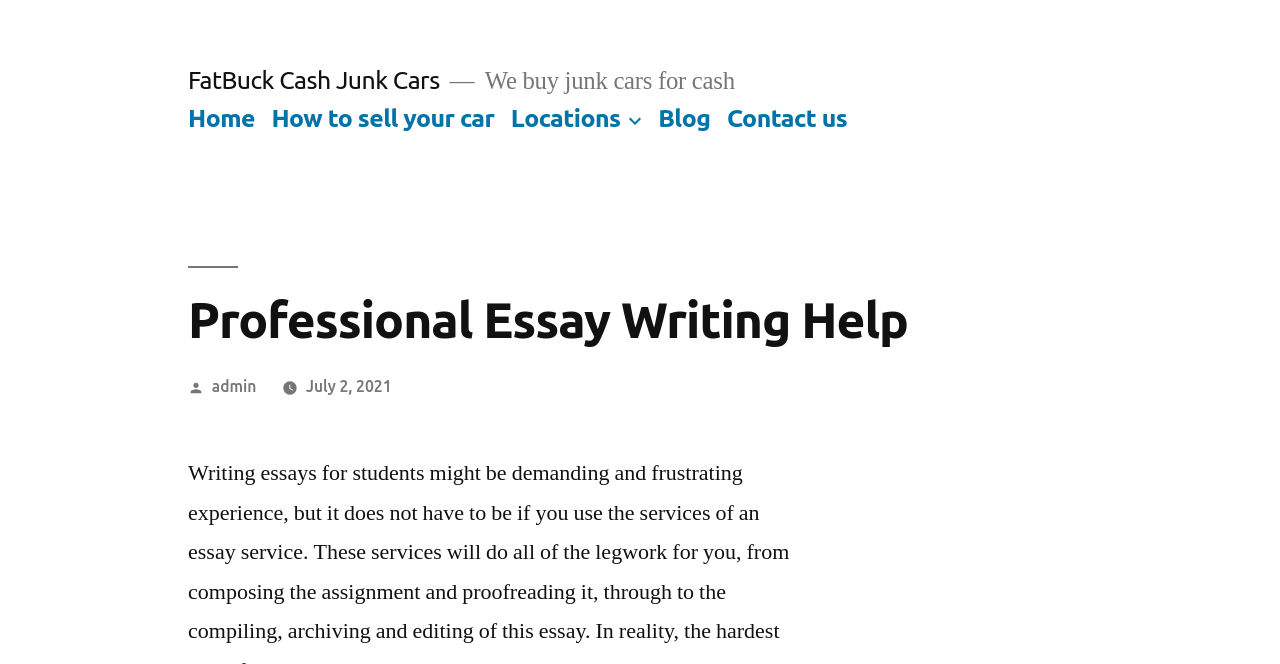Kindly determine the bounding box coordinates of the area that needs to be clicked to fulfill this instruction: "View Locations".

[0.399, 0.157, 0.485, 0.199]